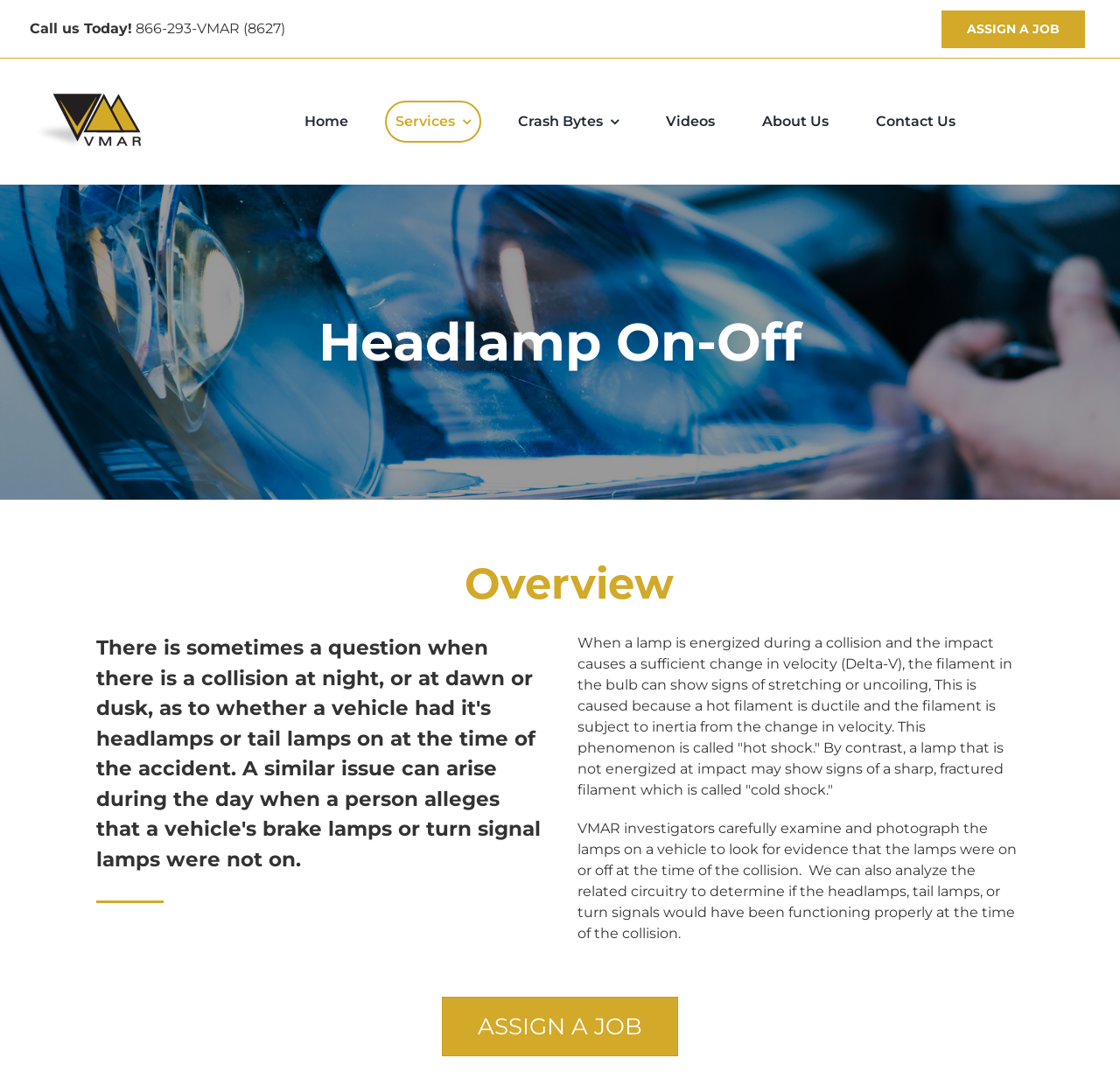Please identify the bounding box coordinates of the element that needs to be clicked to execute the following command: "View crash bytes". Provide the bounding box using four float numbers between 0 and 1, formatted as [left, top, right, bottom].

[0.453, 0.094, 0.562, 0.133]